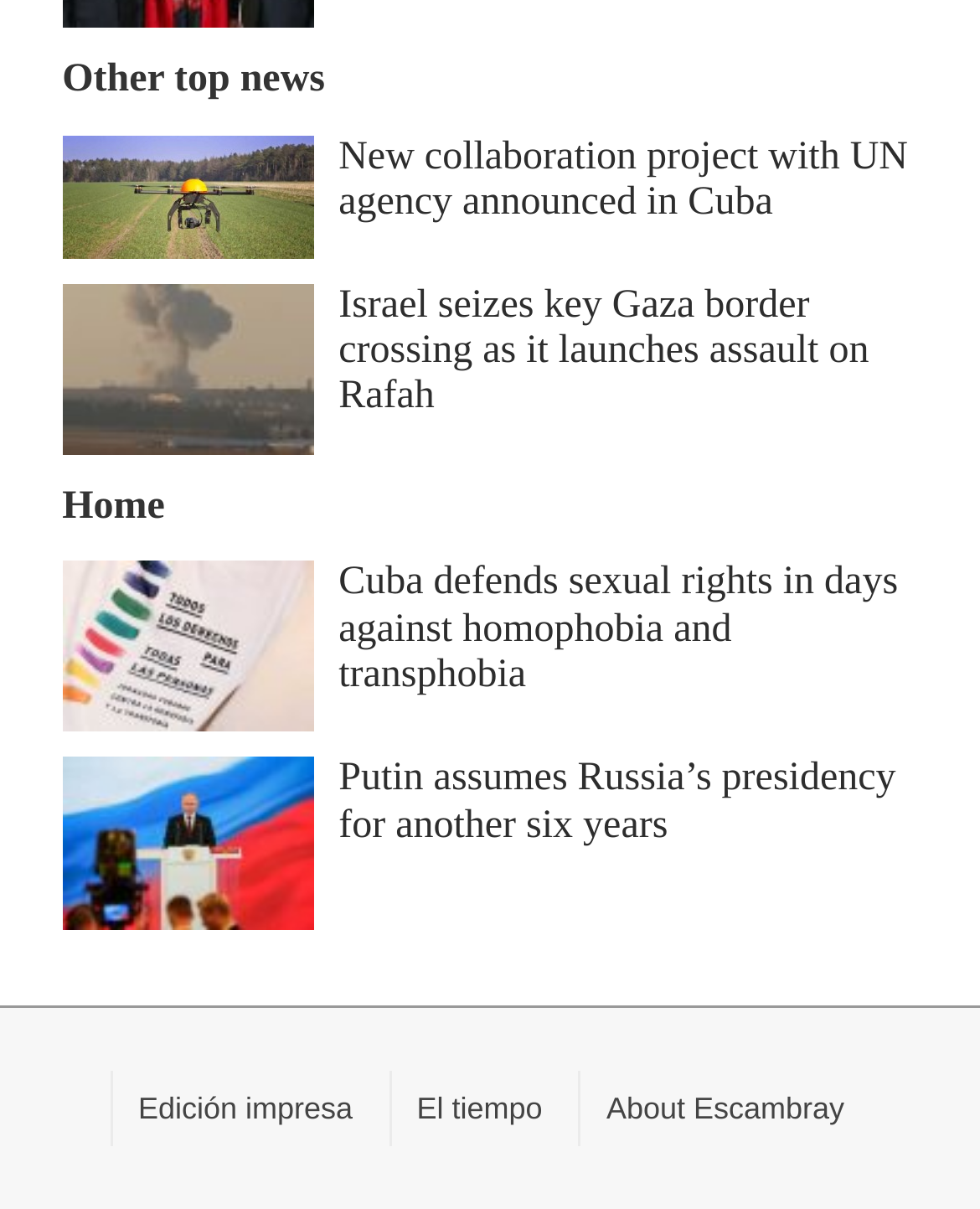Respond with a single word or short phrase to the following question: 
How many navigation links are there at the bottom of the page?

3